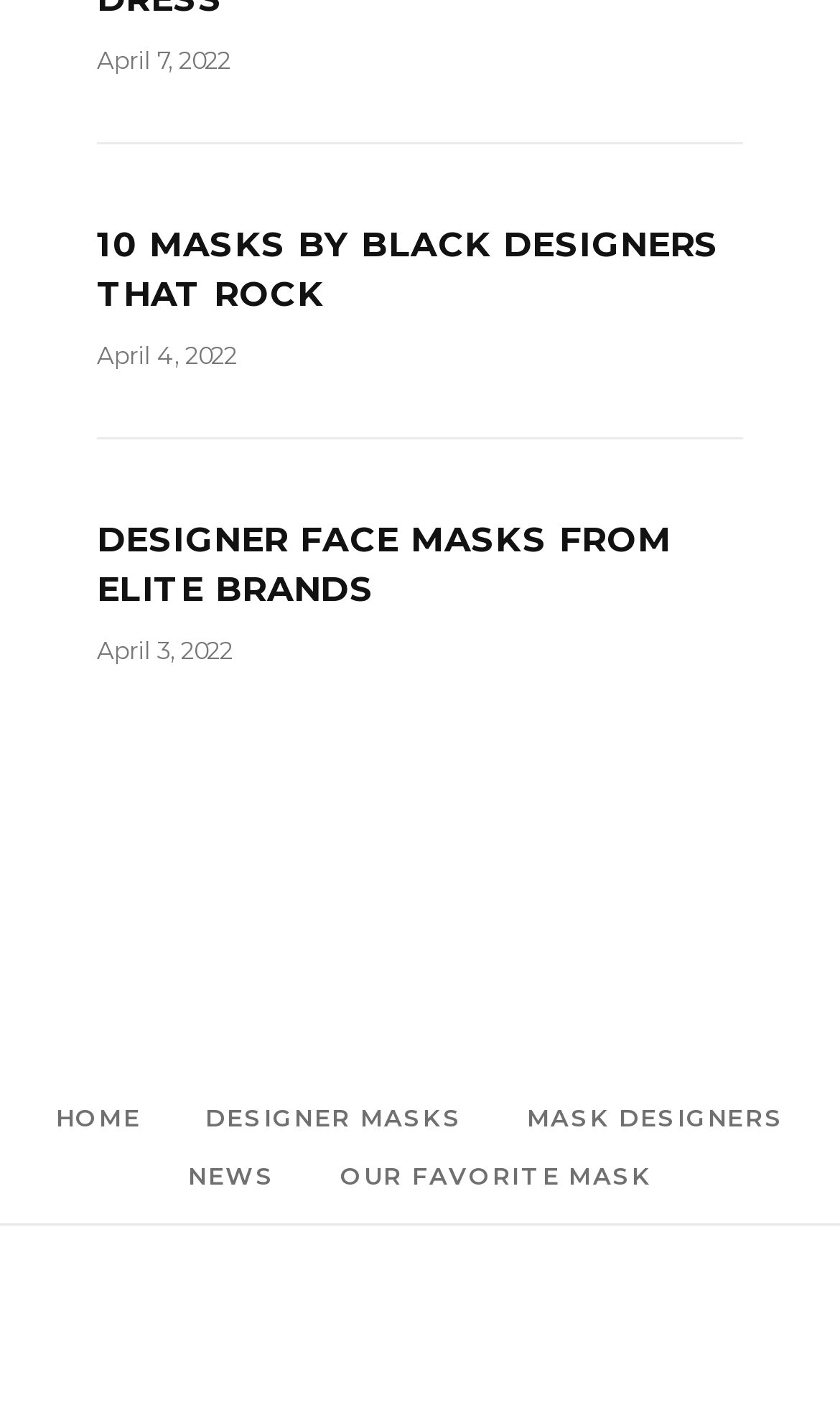Identify the coordinates of the bounding box for the element that must be clicked to accomplish the instruction: "read news".

[0.224, 0.813, 0.328, 0.834]